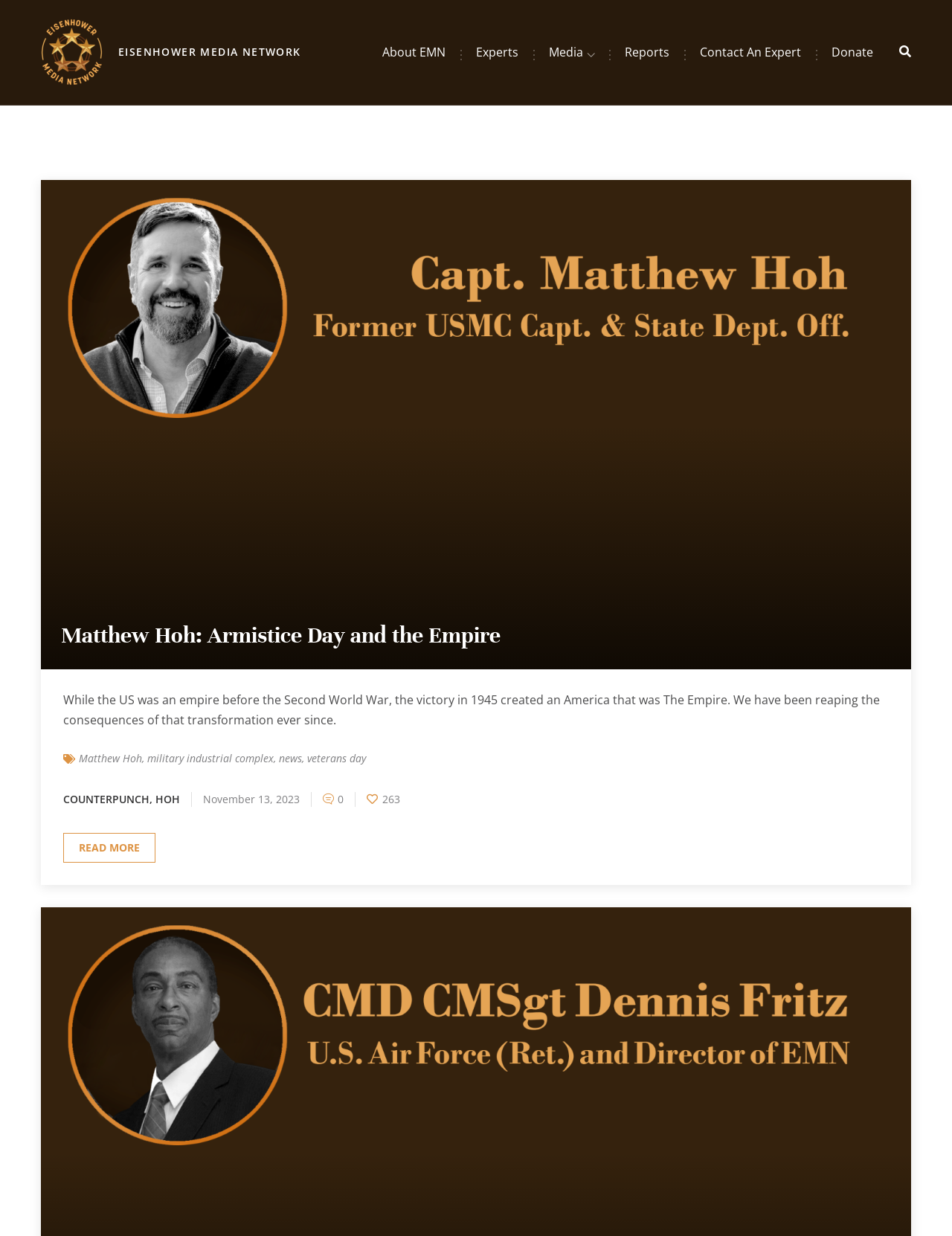Locate the bounding box coordinates of the clickable area needed to fulfill the instruction: "Read more about Matthew Hoh: Armistice Day and the Empire".

[0.066, 0.674, 0.163, 0.698]